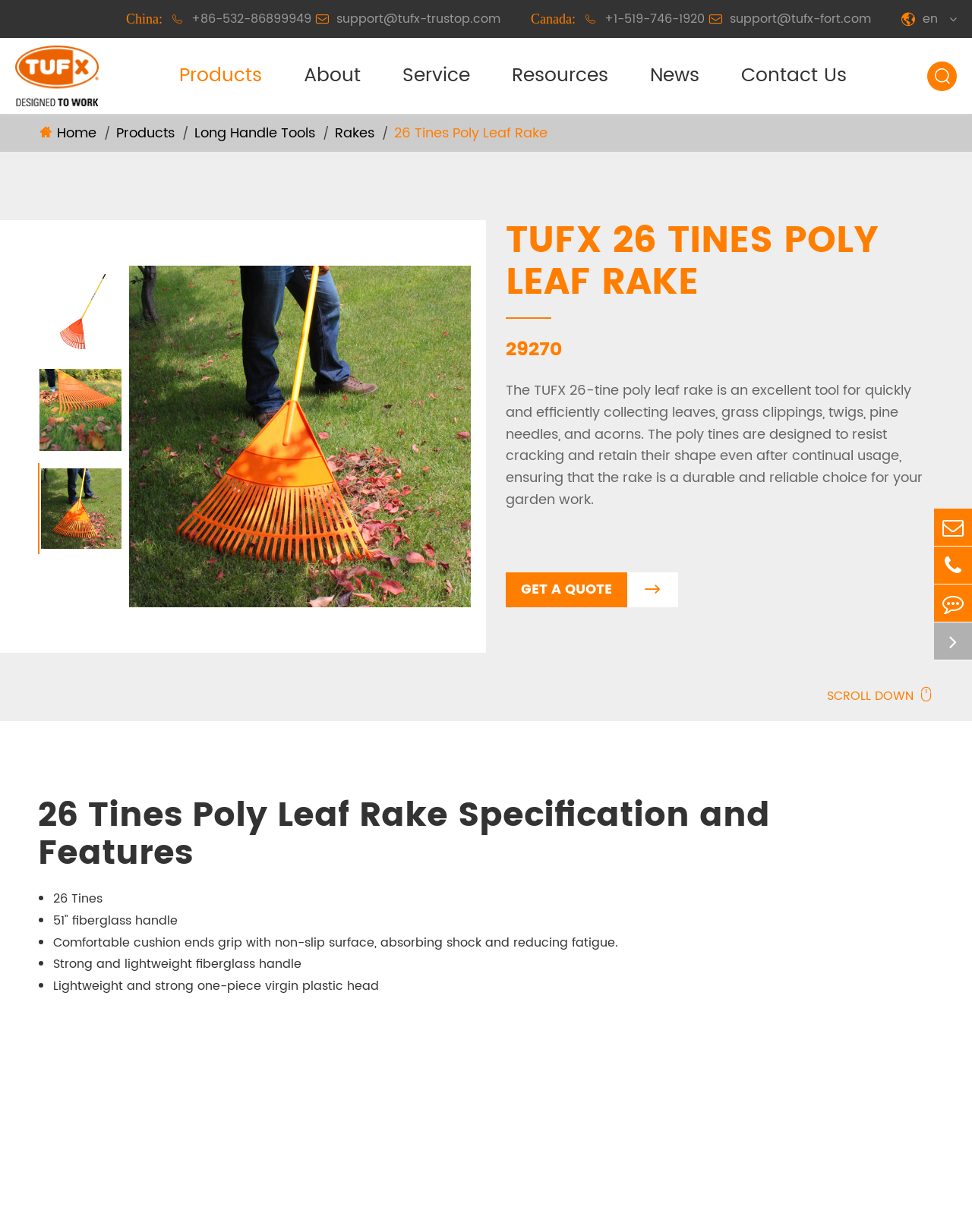Identify the bounding box coordinates of the clickable region to carry out the given instruction: "Check the '26 Tines Poly Leaf Rake' specification".

[0.52, 0.179, 0.961, 0.246]